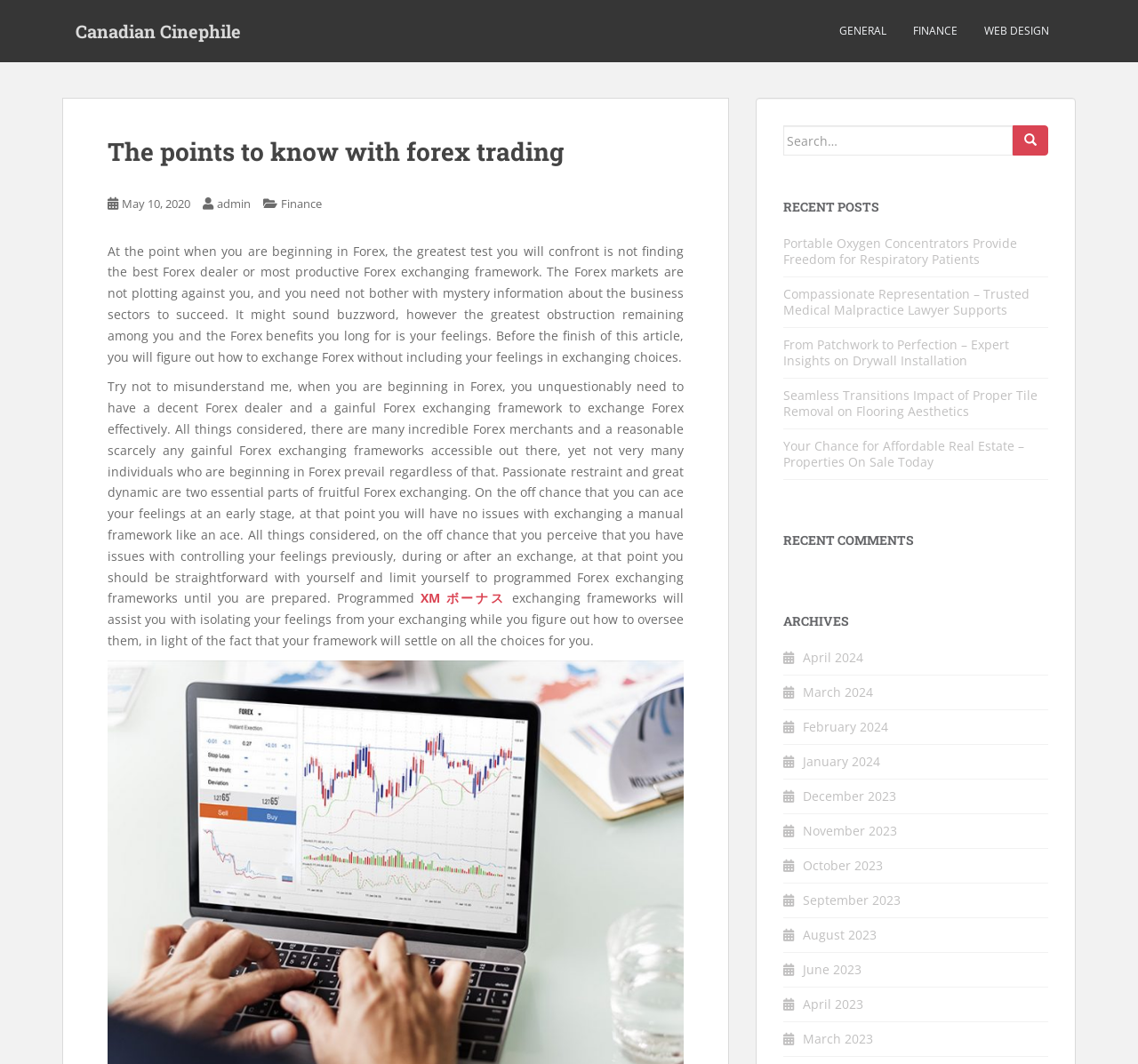Articulate a detailed summary of the webpage's content and design.

This webpage is about the Canadian Cinephile, with a focus on forex trading. At the top, there is a link to the Canadian Cinephile website, followed by three links to categories: GENERAL, FINANCE, and WEB DESIGN. 

Below these links, there is a header section with a heading that reads "The points to know with forex trading". This is accompanied by a link to the date "May 10, 2020", a link to the author "admin", and a link to the category "Finance". 

The main content of the webpage is a long article about forex trading, which discusses the importance of emotional control in trading. The article is divided into several paragraphs, with a link to "XM ボーナス" in the middle. 

To the right of the article, there is a search bar with a button and a label that reads "Search for:". 

Below the search bar, there are several sections. The first section is titled "RECENT POSTS" and lists five links to recent articles, including "Portable Oxygen Concentrators Provide Freedom for Respiratory Patients" and "Your Chance for Affordable Real Estate – Properties On Sale Today". 

The next section is titled "RECENT COMMENTS", followed by a section titled "ARCHIVES", which lists links to monthly archives from April 2024 to April 2023.